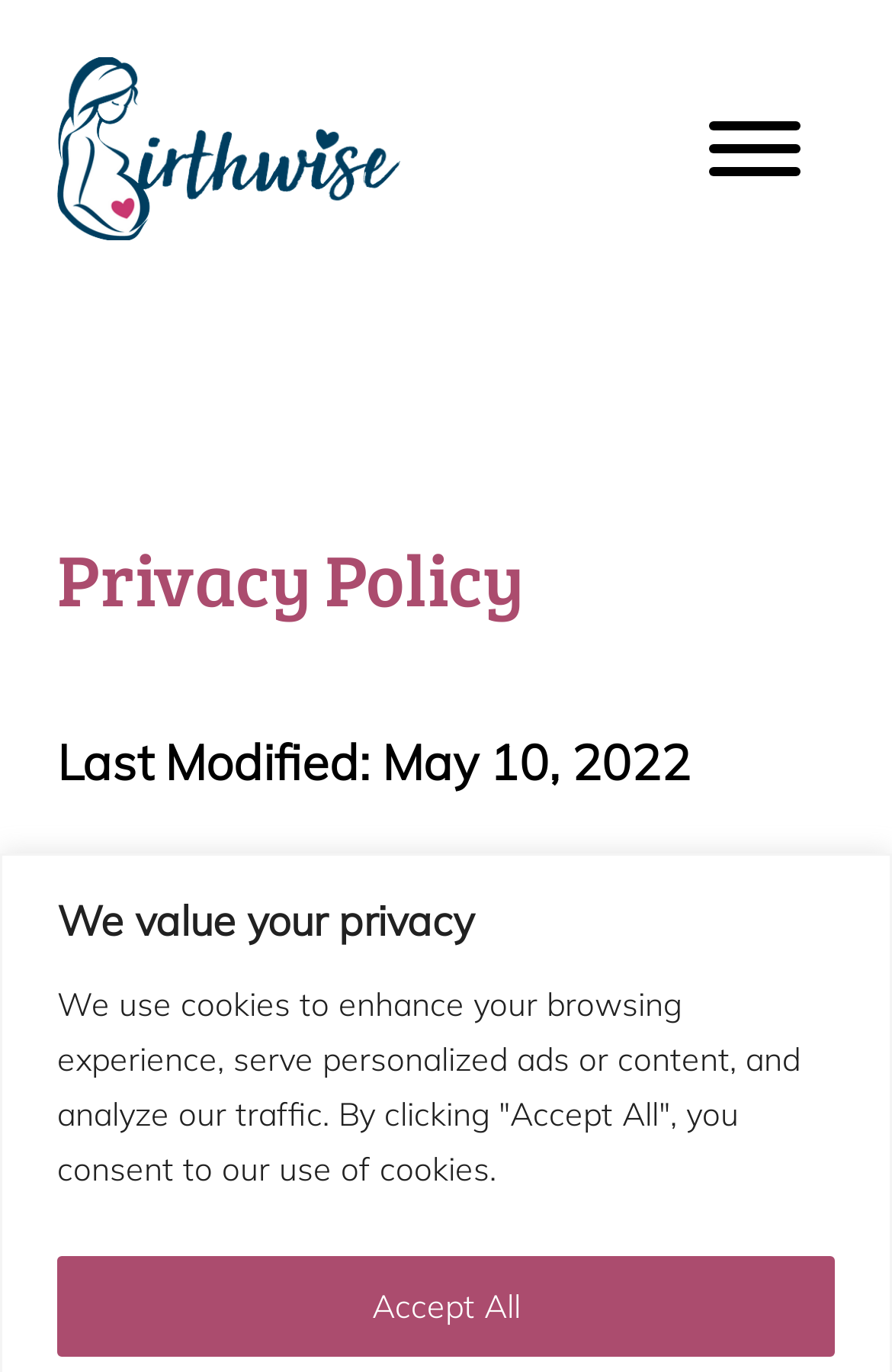Describe all significant elements and features of the webpage.

The webpage is titled "Privacy Policy – Birthwise Wellness" and appears to be a dedicated page for the organization's privacy policy. At the top, there is an official logo of Birthwise Wellness, which is an image accompanied by a link. Below the logo, there is a heading that reads "We value your privacy". 

On the top-right corner, there is a button with no text, likely an icon or a toggle button. On the bottom of the page, there is a prominent button labeled "Accept All". 

The main content of the page is divided into sections, with a title "Privacy Policy" followed by a subtitle "Last Modified: May 10, 2022". The content of the privacy policy is not immediately apparent, but it likely follows below these headings.